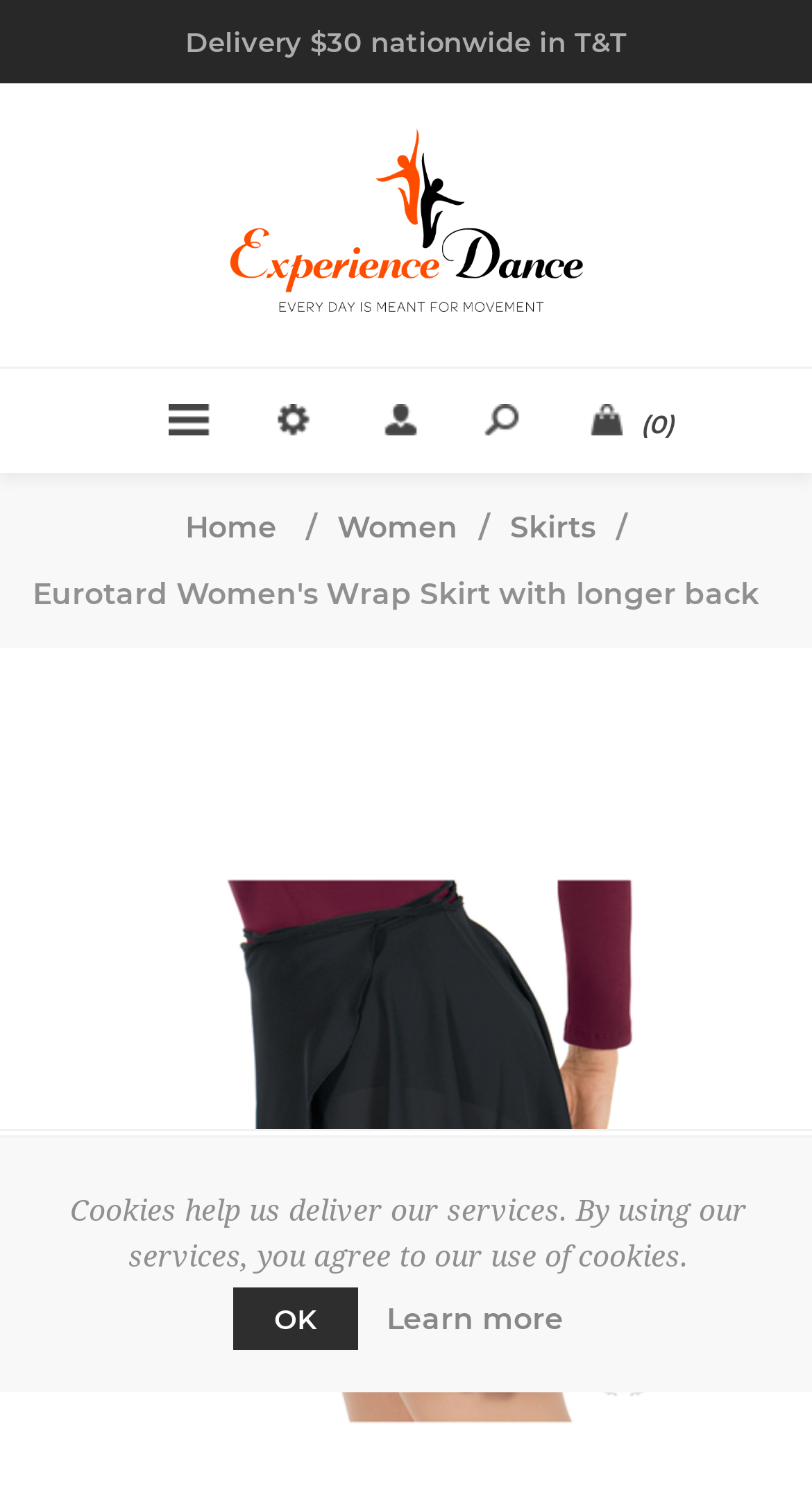Locate the UI element described as follows: "alt="Experience Dance" title="Experience Dance"". Return the bounding box coordinates as four float numbers between 0 and 1 in the order [left, top, right, bottom].

[0.244, 0.07, 0.756, 0.227]